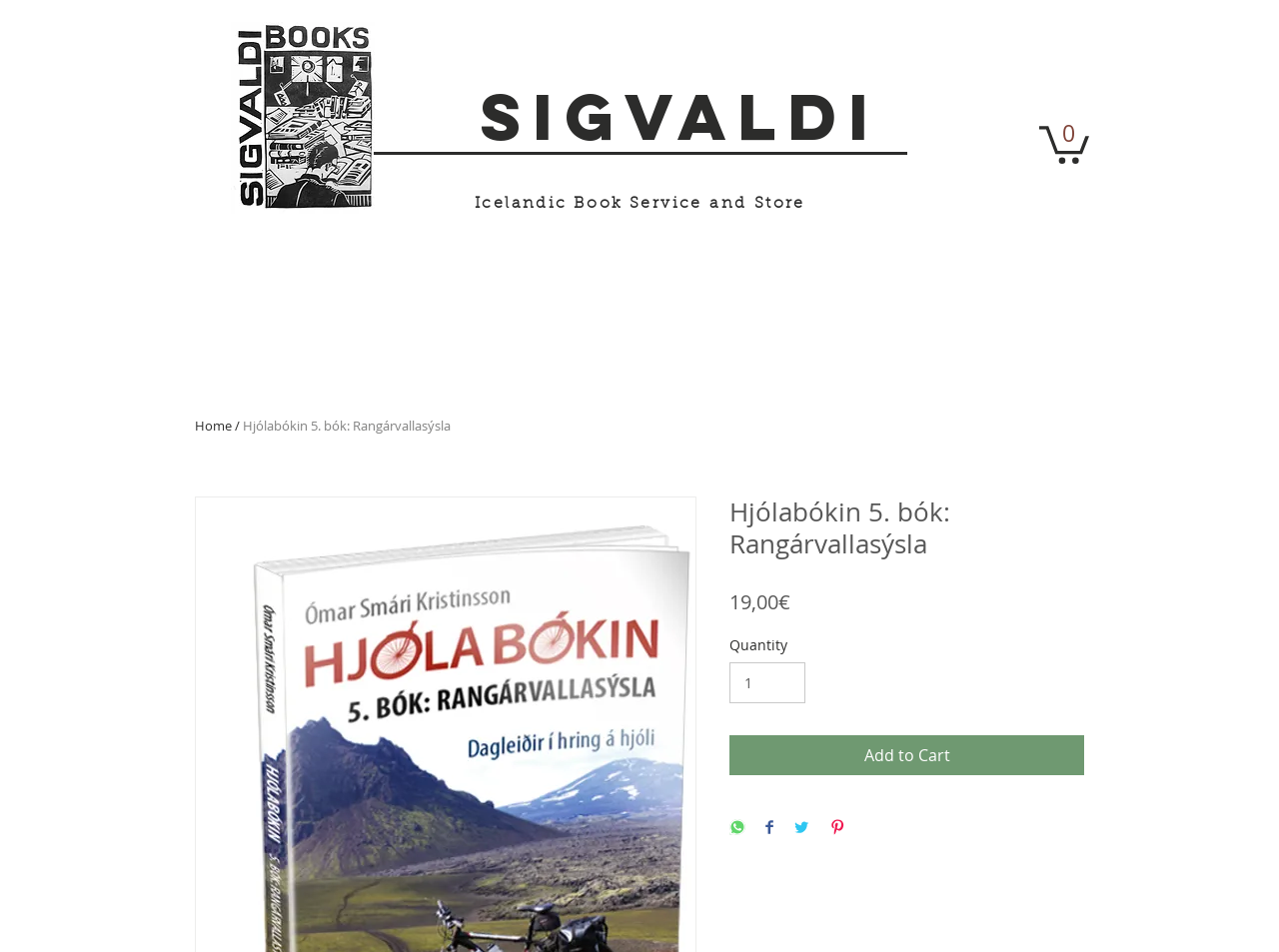What is the name of the book?
Look at the screenshot and respond with one word or a short phrase.

Hjólabókin 5. bók: Rangárvallasýsla